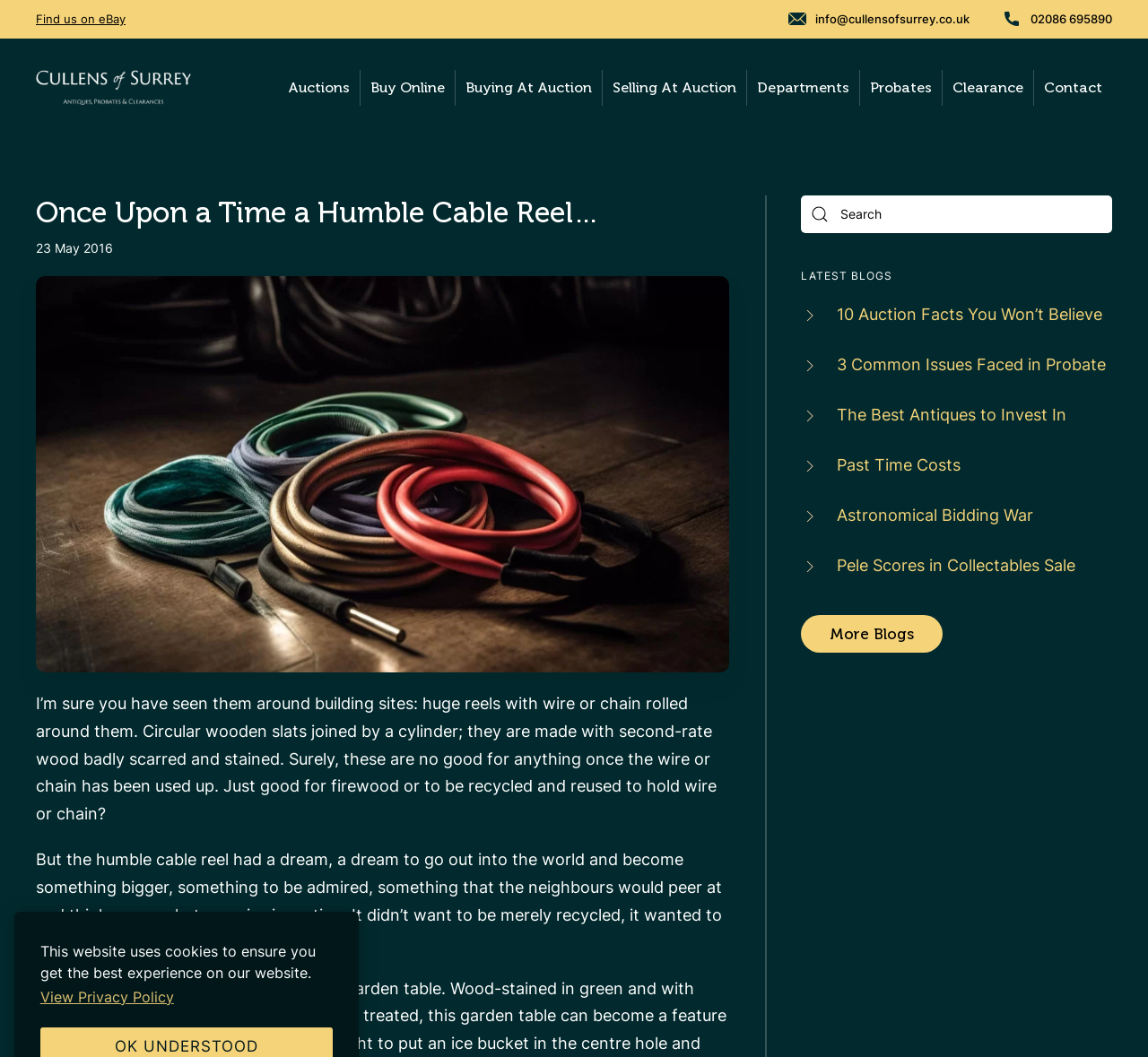Deliver a detailed narrative of the webpage's visual and textual elements.

This webpage is about the evolution of cable reels, with a focus on upcycling. At the top, there is a notification about the website using cookies, accompanied by a "View Privacy Policy" button and an "OK UNDERSTOOD" button below it. 

Below the notification, there are several links to navigate to different parts of the website, including "Skip to main content", "Find us on eBay", "info@cullensofsurrey.co.uk", "02086 695890", and "Back to home", which is accompanied by an image of "Cullens of Surrey - Antiques Probates & Clearances". 

Further down, there are links to various sections of the website, including "Auctions", "Buy Online", "Buying At Auction", "Selling At Auction", "Departments", "Probates", "Clearance", and "Contact". 

The main content of the webpage starts with a heading "Once Upon a Time a Humble Cable Reel…", followed by a date "23 May 2016". Below the date, there is an image of cables. 

The main article discusses the evolution of cable reels, from being used for wire or chain to being upcycled into something more valuable. The text is divided into two paragraphs, with the first paragraph describing the humble beginnings of cable reels and the second paragraph explaining their desire to be upcycled. 

To the right of the main article, there is a search bar with a magnifying glass icon. Below the search bar, there is a heading "LATEST BLOGS", followed by five links to different blog posts, each accompanied by a small image. The blog posts are titled "10 Auction Facts You Won’t Believe", "3 Common Issues Faced in Probate", "The Best Antiques to Invest In", "Past Time Costs", and "Astronomical Bidding War". 

At the bottom of the "LATEST BLOGS" section, there is a link to "More Blogs".